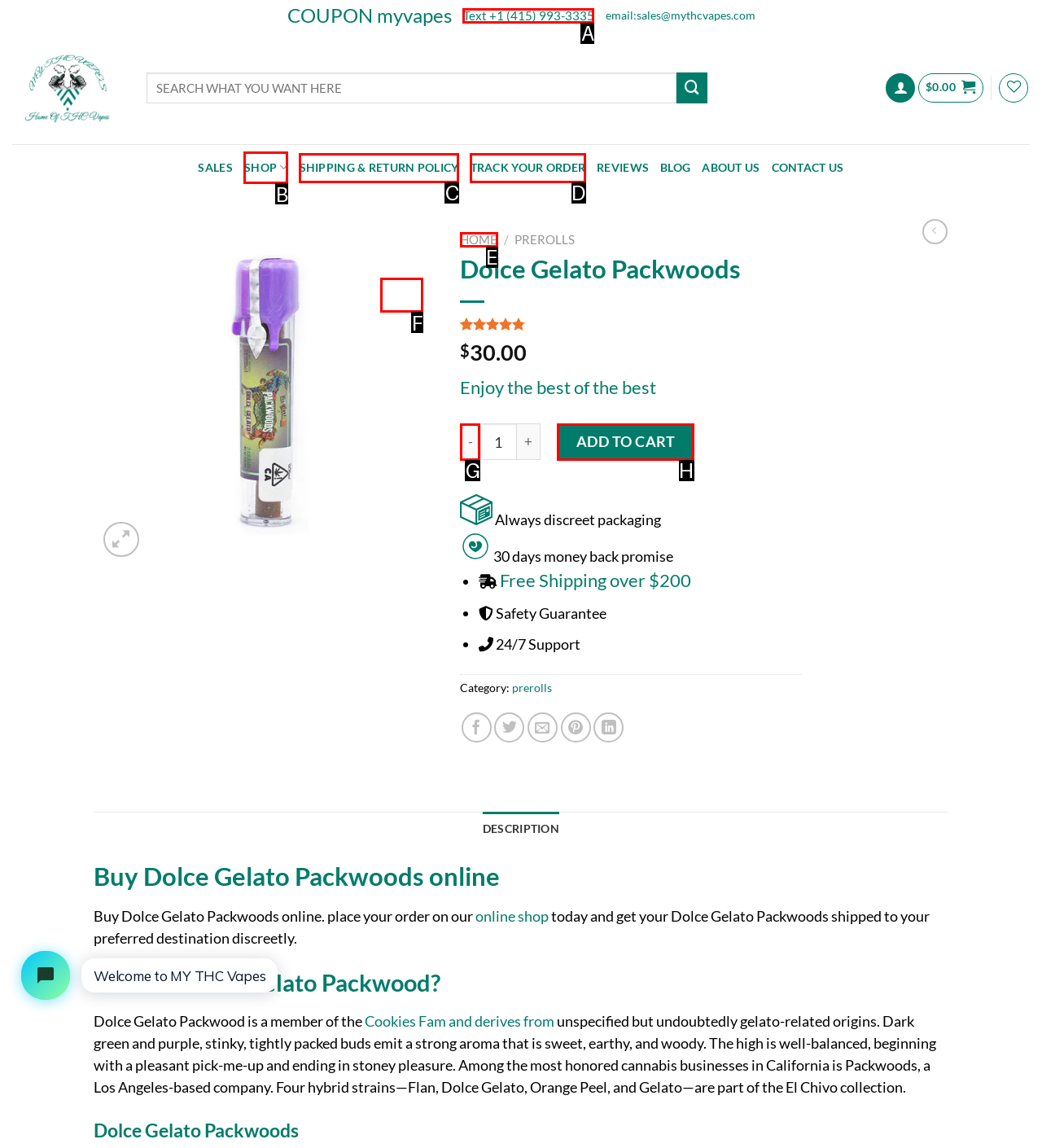Among the marked elements in the screenshot, which letter corresponds to the UI element needed for the task: Add to wishlist?

F